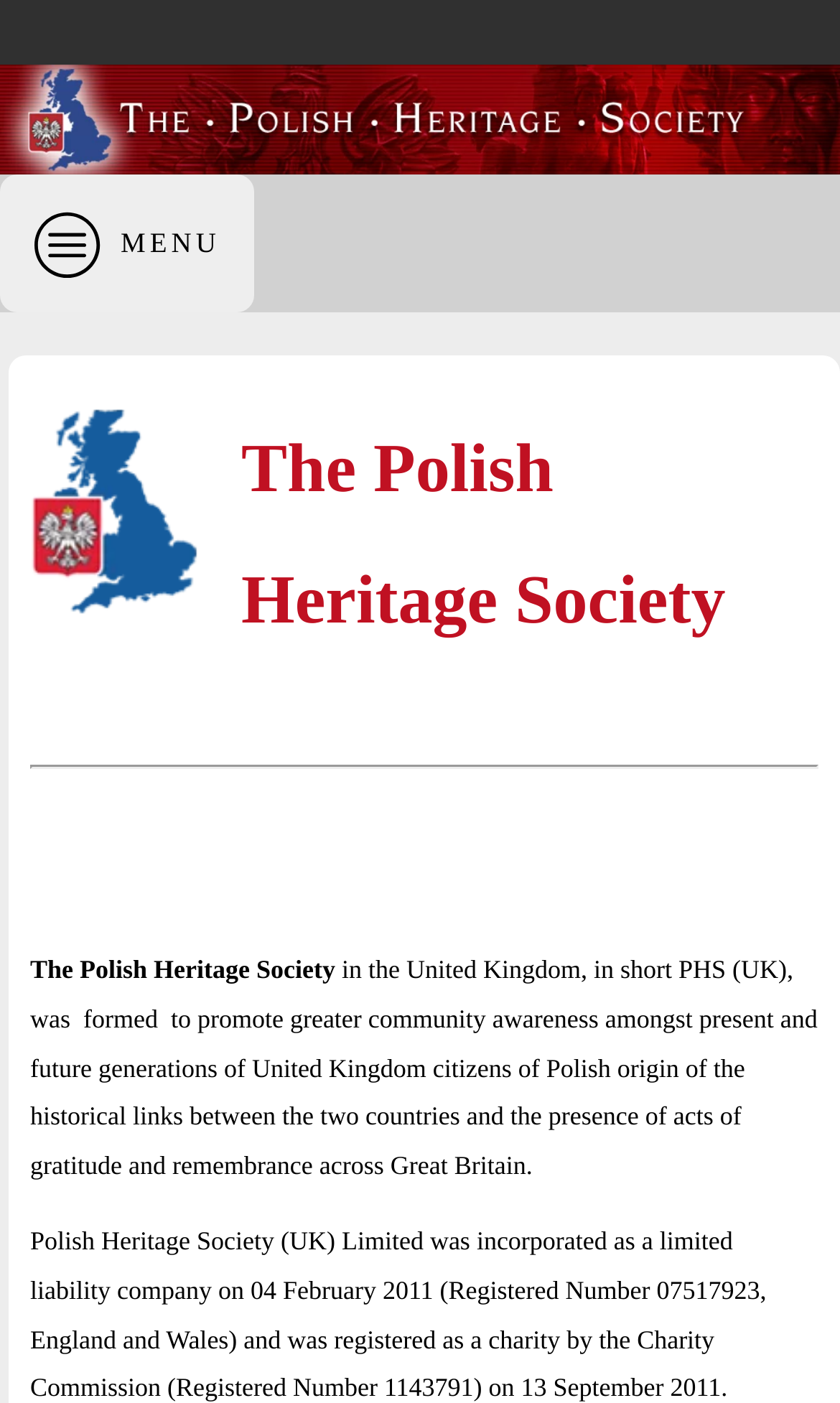Create a full and detailed caption for the entire webpage.

The webpage is about the Polish Heritage Society UK, specifically its governance. At the top-left corner, there is a link, accompanied by a small SVG icon to its right, which appears to be a menu button. Next to the icon is the text "MENU". 

On the top-center of the page, the PHS logo is displayed, which is a prominent element. Below the logo, the heading "The Polish Heritage Society" is prominently displayed, taking up most of the width of the page. 

Underneath the heading, there is a thin horizontal separator line. Below this separator, the text "The Polish Heritage Society" is repeated, followed by a paragraph of text that describes the purpose of the organization. This paragraph is quite long and takes up most of the width of the page, explaining how the society aims to promote community awareness of the historical links between the UK and Poland among citizens of Polish origin in the UK.